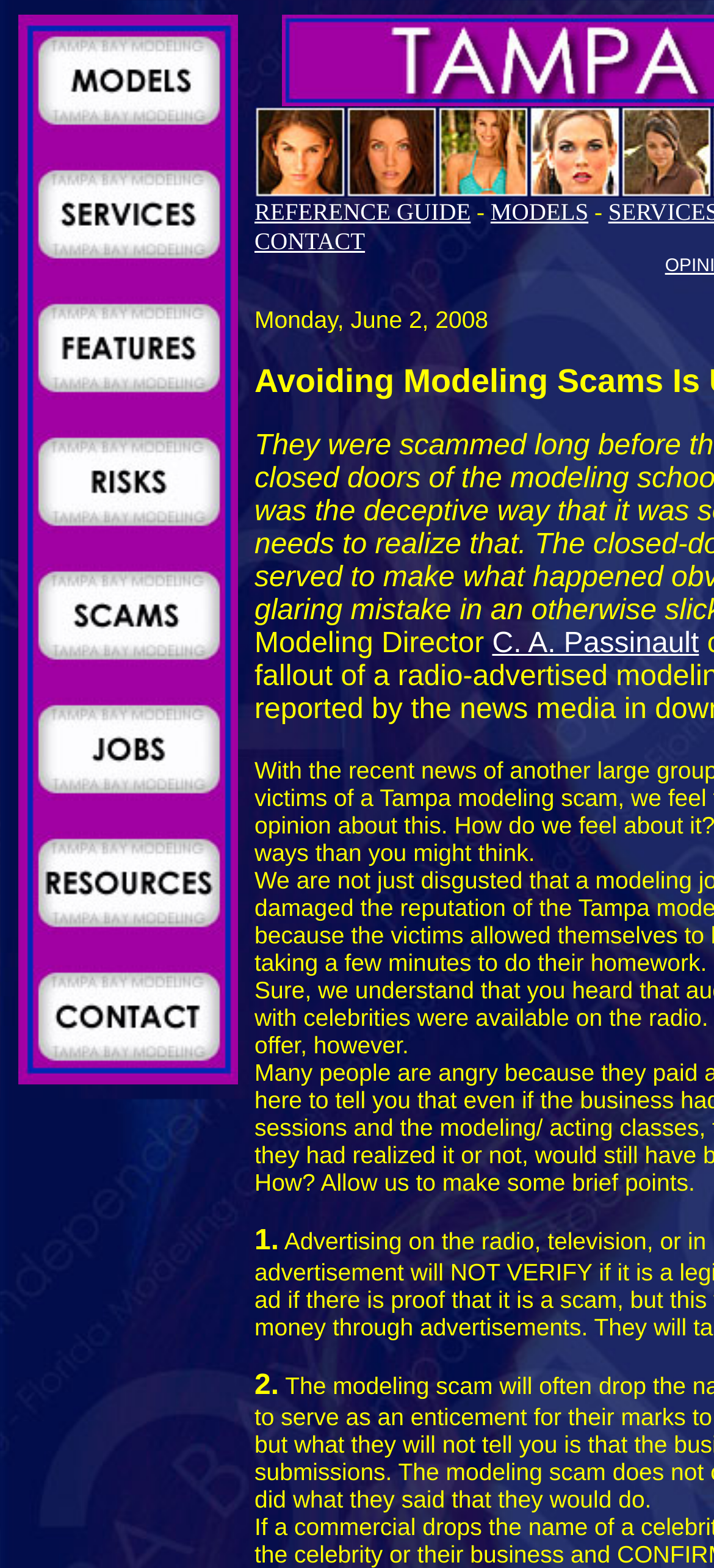Please find the bounding box coordinates of the element that you should click to achieve the following instruction: "Read about risks for models and modeling scams". The coordinates should be presented as four float numbers between 0 and 1: [left, top, right, bottom].

[0.026, 0.335, 0.333, 0.355]